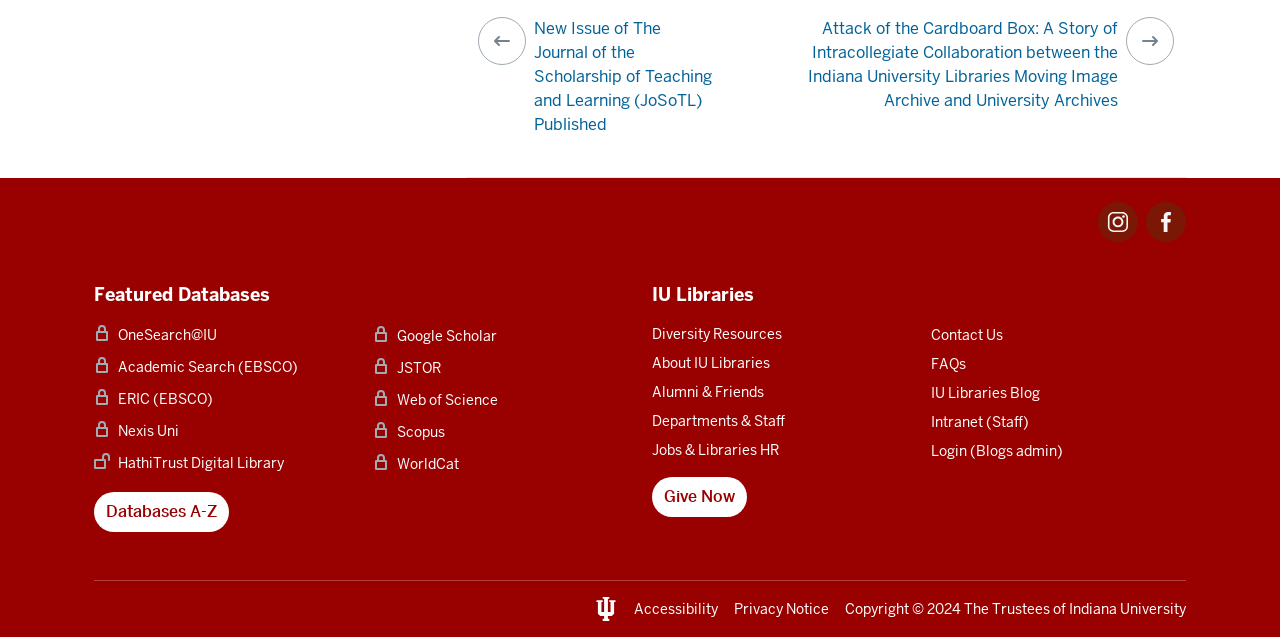What social media platforms are available?
Based on the image, give a concise answer in the form of a single word or short phrase.

Instagram, Facebook